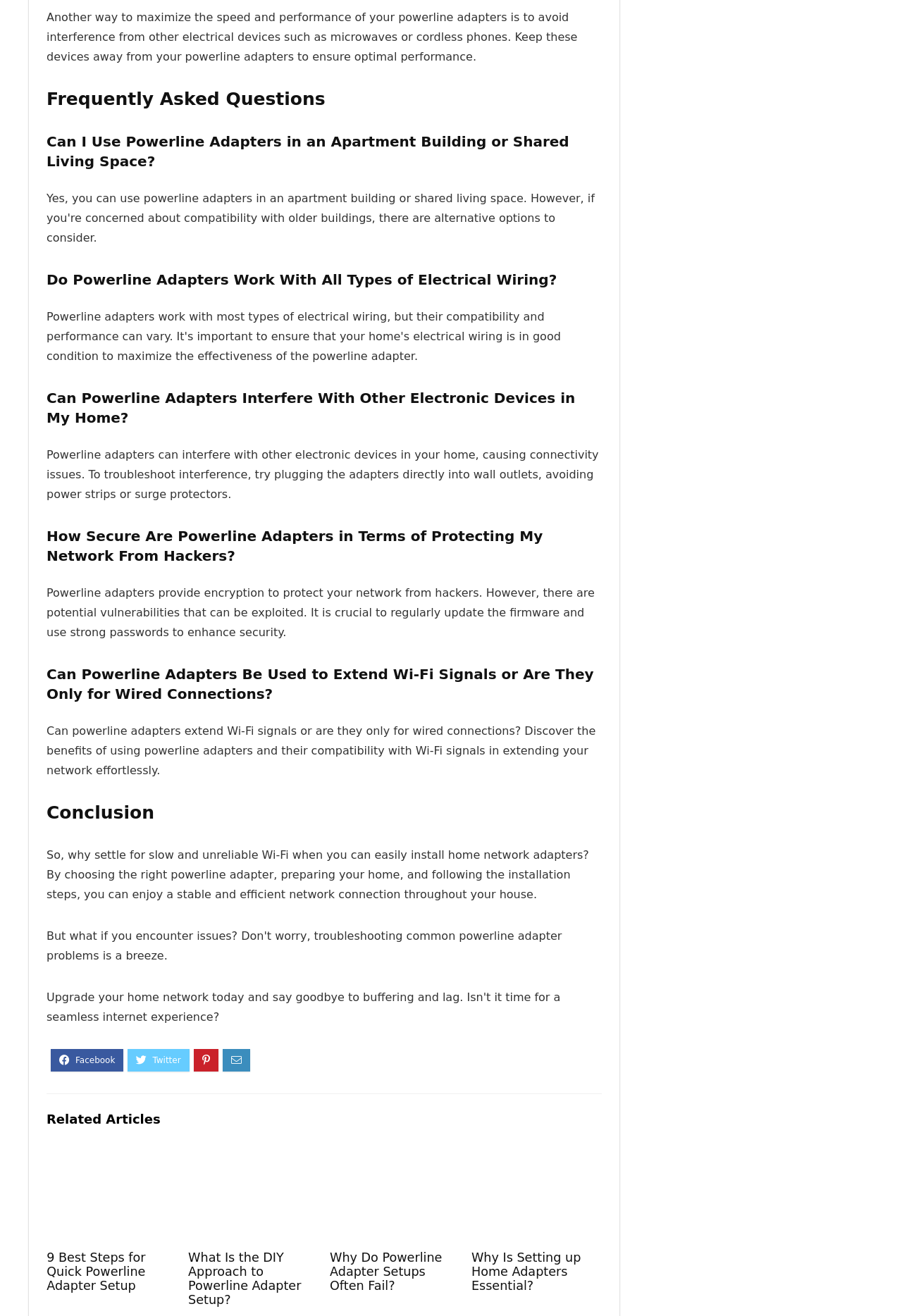Determine the bounding box coordinates for the clickable element required to fulfill the instruction: "Click on the link 'Why Do Powerline Adapter Setups Often Fail?'". Provide the coordinates as four float numbers between 0 and 1, i.e., [left, top, right, bottom].

[0.366, 0.95, 0.49, 0.982]